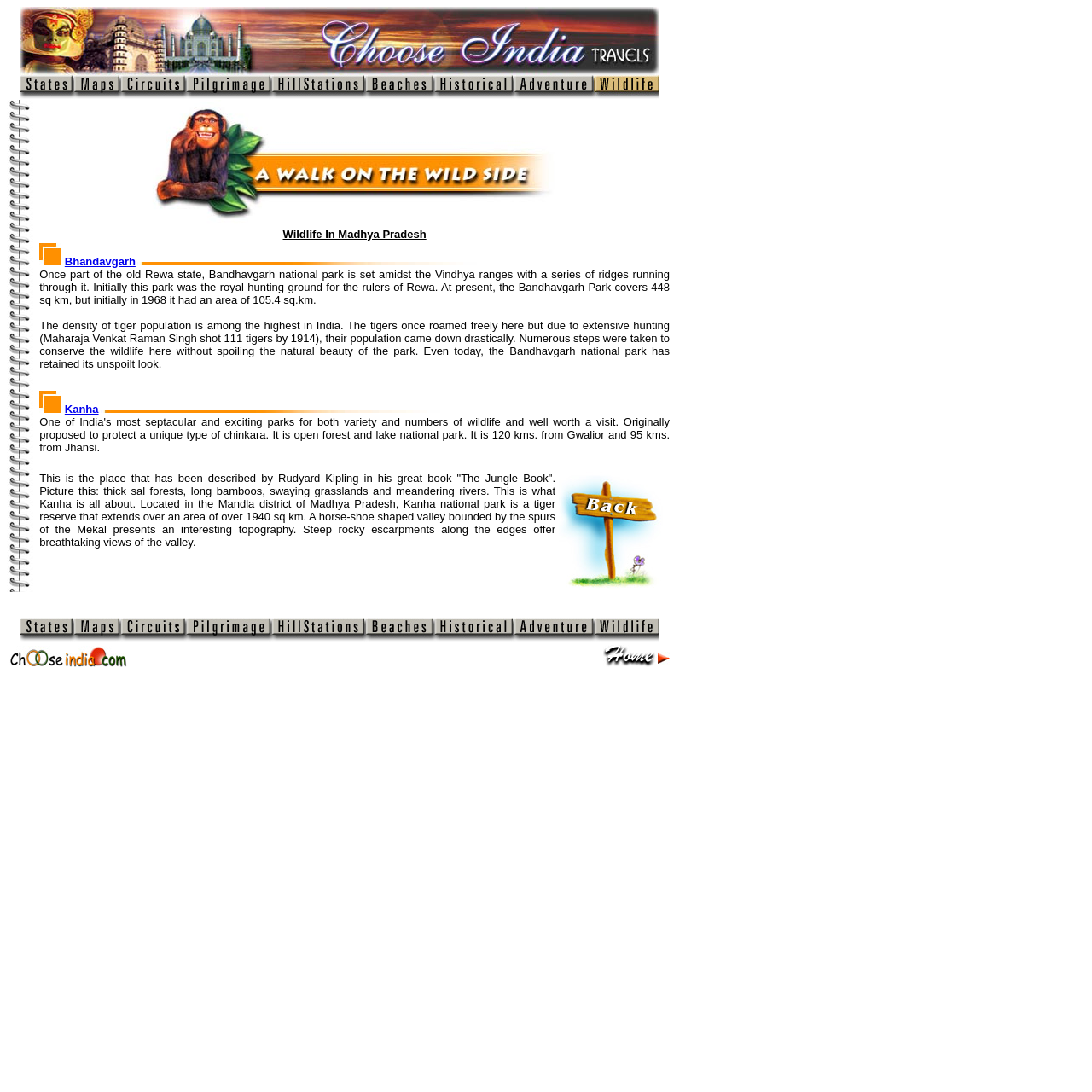Find and provide the bounding box coordinates for the UI element described here: "alt="back to wildlife"". The coordinates should be given as four float numbers between 0 and 1: [left, top, right, bottom].

[0.512, 0.529, 0.613, 0.542]